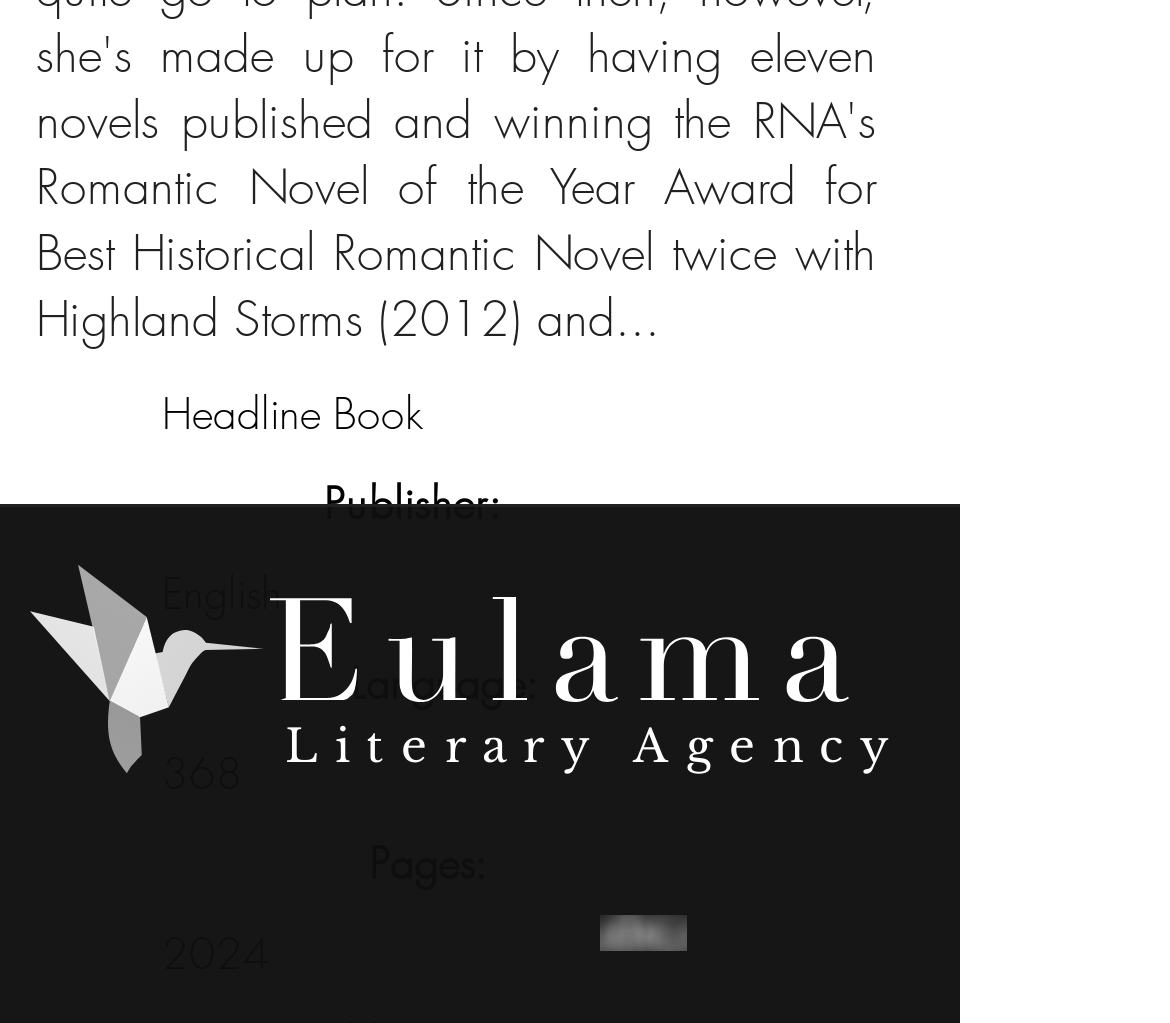Predict the bounding box for the UI component with the following description: "info@eulama.com".

[0.244, 0.767, 0.527, 0.808]